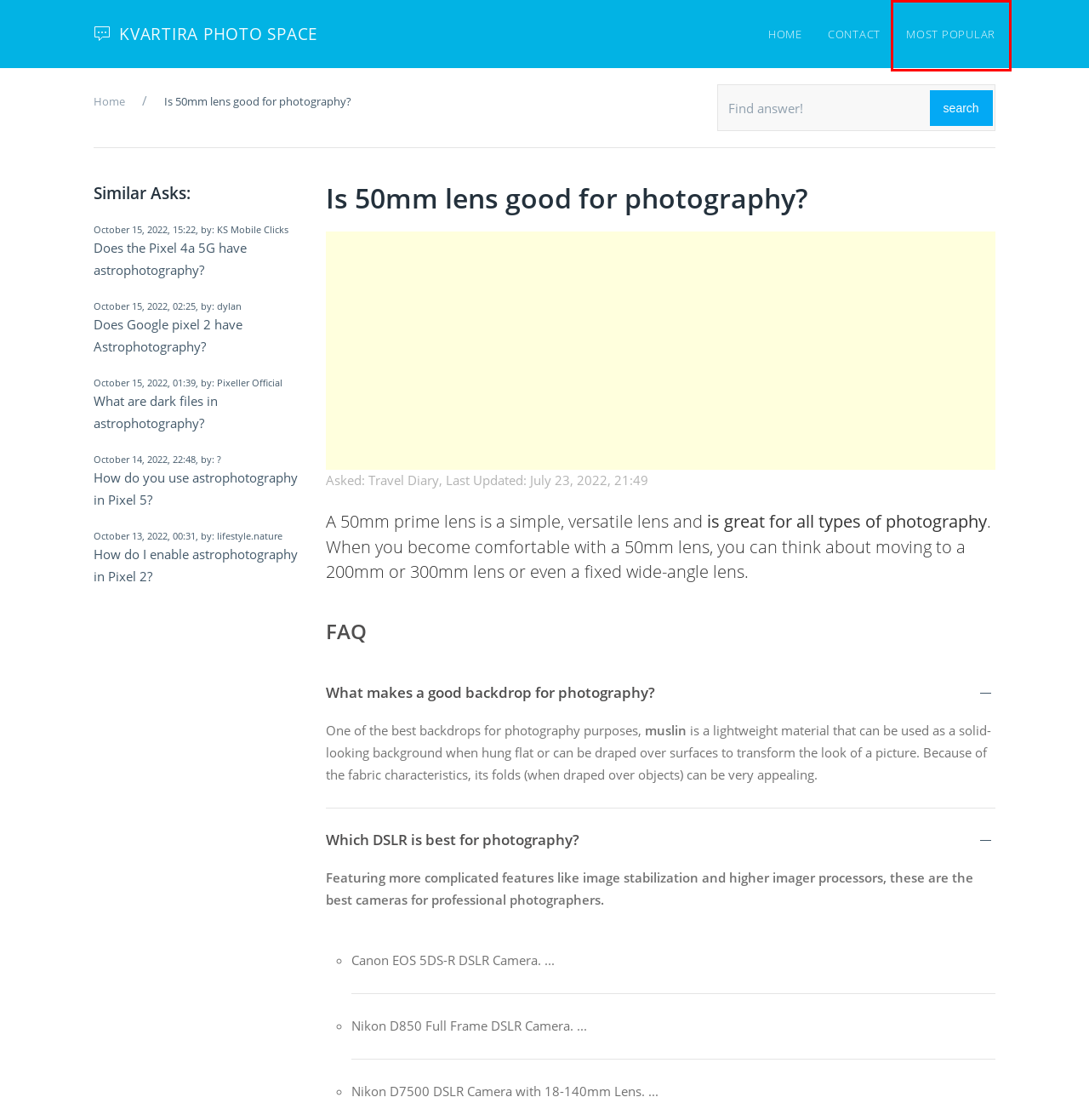You have a screenshot of a webpage with an element surrounded by a red bounding box. Choose the webpage description that best describes the new page after clicking the element inside the red bounding box. Here are the candidates:
A. Does Google pixel 2 have Astrophotography? - FOTO SPACE
B. What are dark files in astrophotography? - FOTO SPACE
C. FOTO SPACE - Photo Tips and Tutorials
D. How do you use astrophotography in Pixel 5? - FOTO SPACE
E. How do I enable astrophotography in Pixel 2? - FOTO SPACE
F. What is a photography proposal? - FOTO SPACE
G. Does the Pixel 4a 5G have astrophotography? - FOTO SPACE
H. How do you organize a photography project? - FOTO SPACE

H